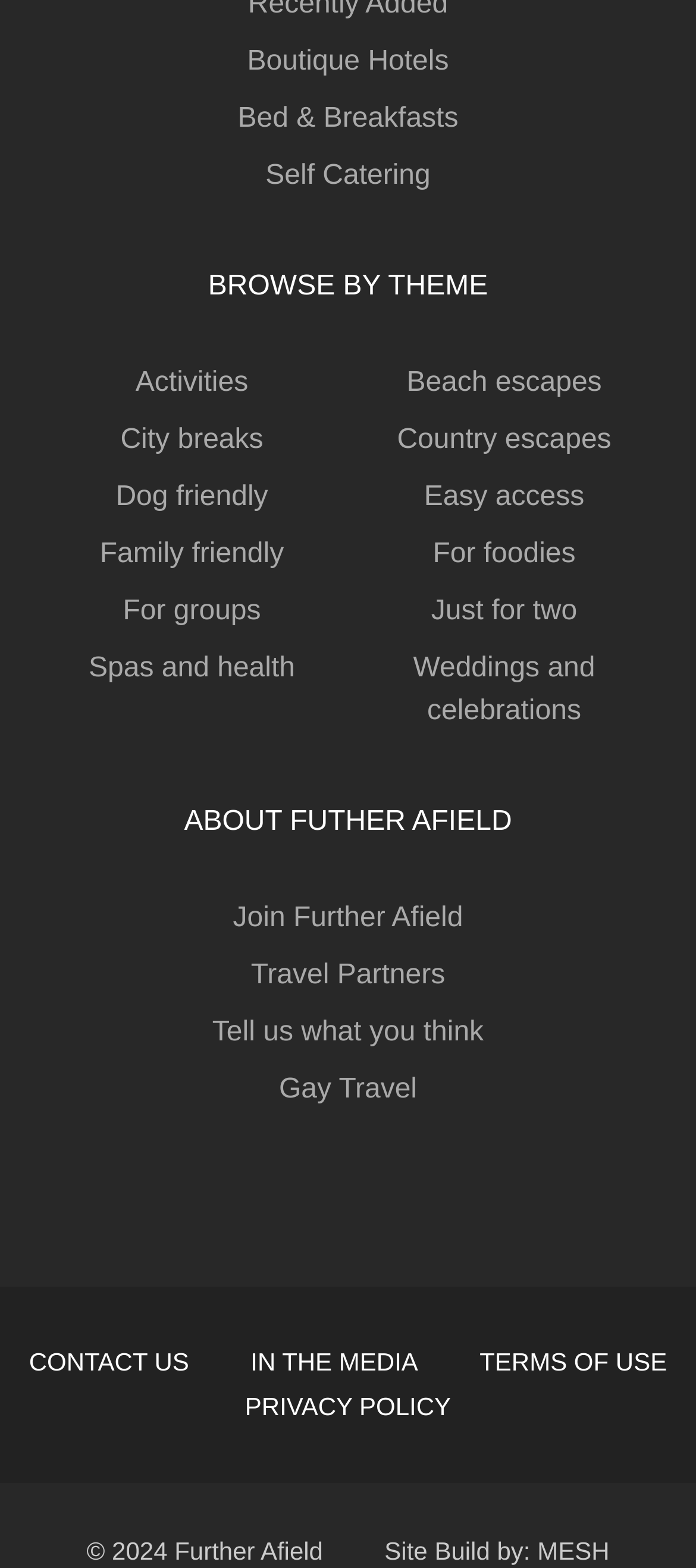Locate the bounding box coordinates of the element that needs to be clicked to carry out the instruction: "Learn about Further Afield". The coordinates should be given as four float numbers ranging from 0 to 1, i.e., [left, top, right, bottom].

[0.264, 0.514, 0.736, 0.534]